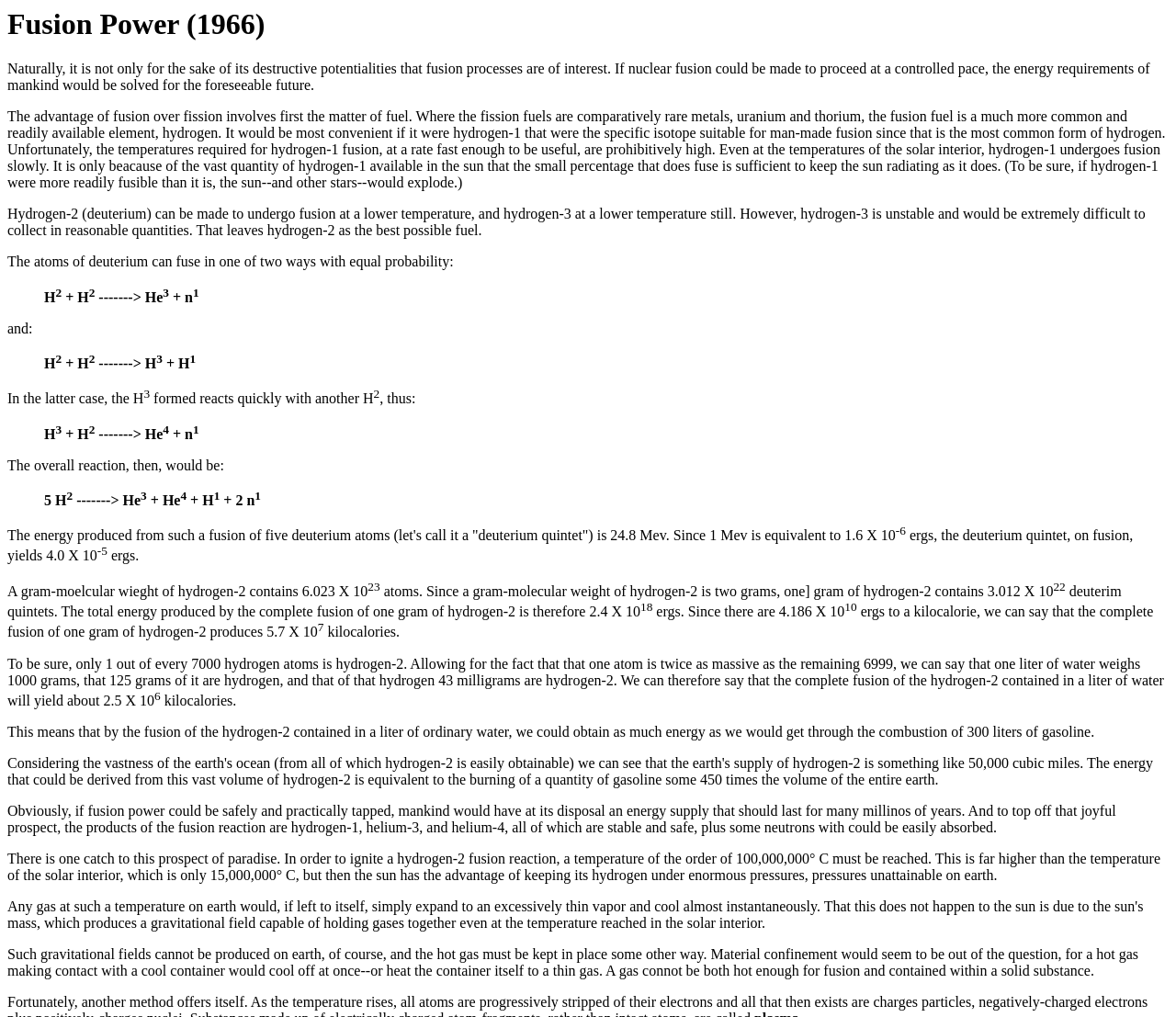Generate a thorough caption detailing the webpage content.

The webpage is about Fusion Power, specifically discussing the concept of nuclear fusion and its potential as an energy source. At the top of the page, there is a heading "Fusion Power (1966)" in a prominent position. 

Below the heading, there is a block of text that introduces the concept of fusion power, explaining its potential to solve the world's energy requirements. The text is divided into several paragraphs, each discussing a specific aspect of fusion power, such as the advantages of fusion over fission, the types of fuels used, and the process of fusion reactions.

Throughout the text, there are several blockquotes that contain mathematical equations and chemical formulas, which are used to illustrate the fusion reactions and calculate the energy produced. These blockquotes are indented and have a distinct layout, making them stand out from the rest of the text.

The text is dense and technical, suggesting that the webpage is intended for an audience with a background in physics or chemistry. There are no images on the page, and the focus is solely on conveying complex scientific information through text.